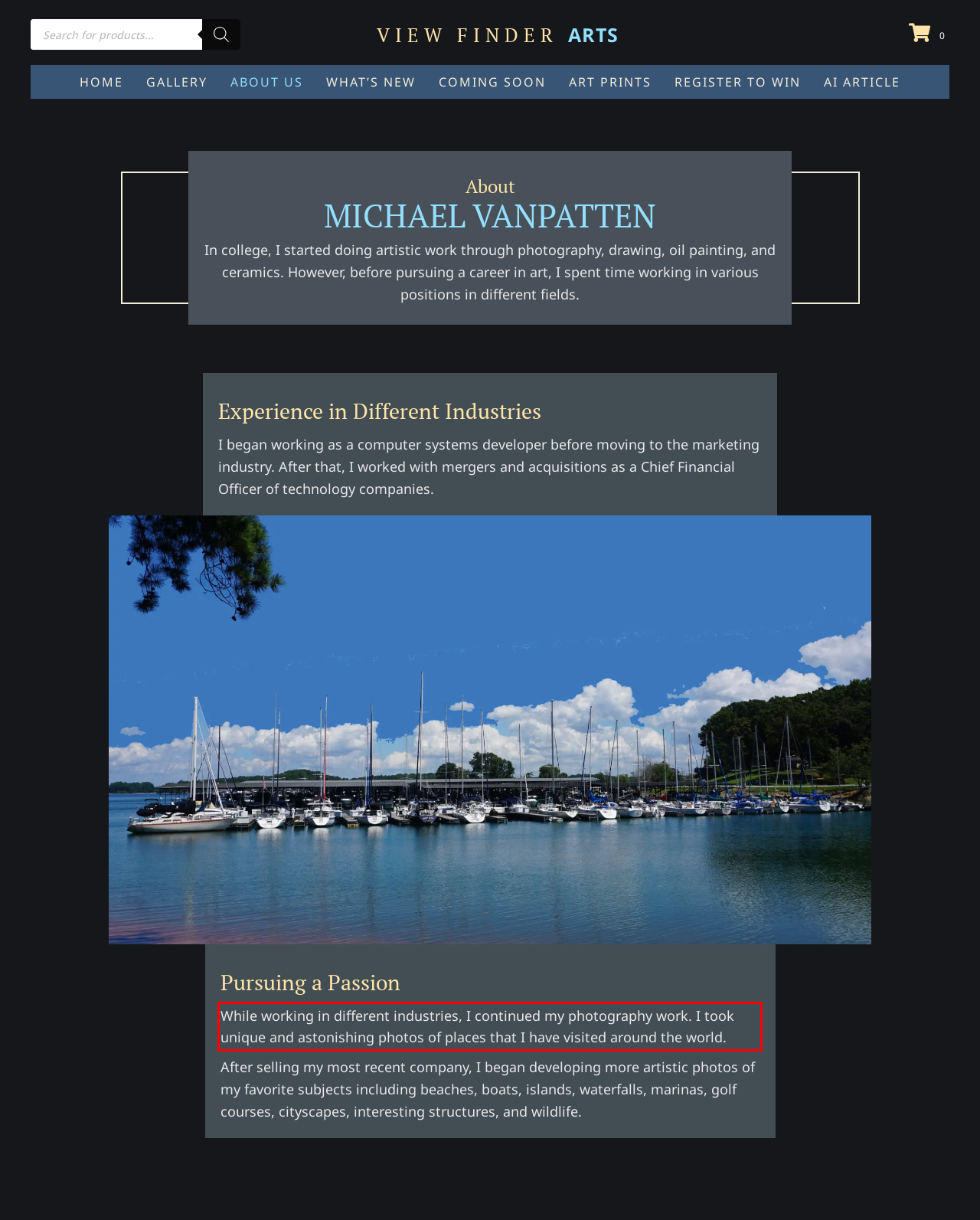Analyze the webpage screenshot and use OCR to recognize the text content in the red bounding box.

While working in different industries, I continued my photography work. I took unique and astonishing photos of places that I have visited around the world.